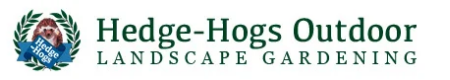Capture every detail in the image and describe it fully.

The image features the logo of "Hedge-Hogs Outdoor Landscape Gardening," prominently displaying the brand name in a stylish green font. Above the text, a playful hedgehog is depicted, symbolizing the gardening and landscaping services offered by the company. Surrounding the logo is a decorative wreath, adding a touch of nature and elegance to the design. This logo represents the business based in Harrogate, Yorkshire, specializing in a variety of landscaping services, including decorative barks, mulches, and stone chips for garden enhancement.